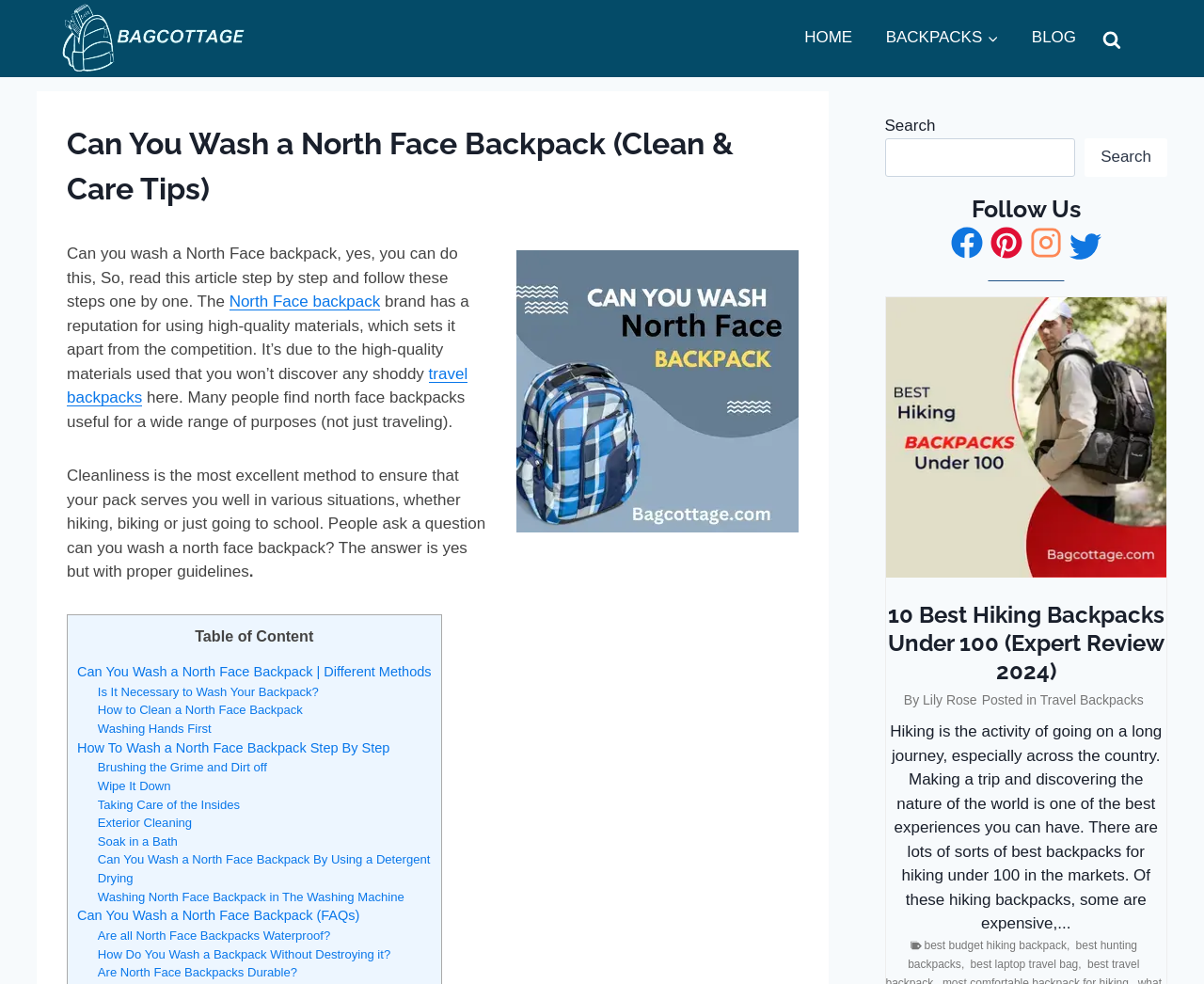What is the topic of the related article '10 Best Hiking Backpacks Under 100'?
Based on the image, provide your answer in one word or phrase.

Hiking backpacks